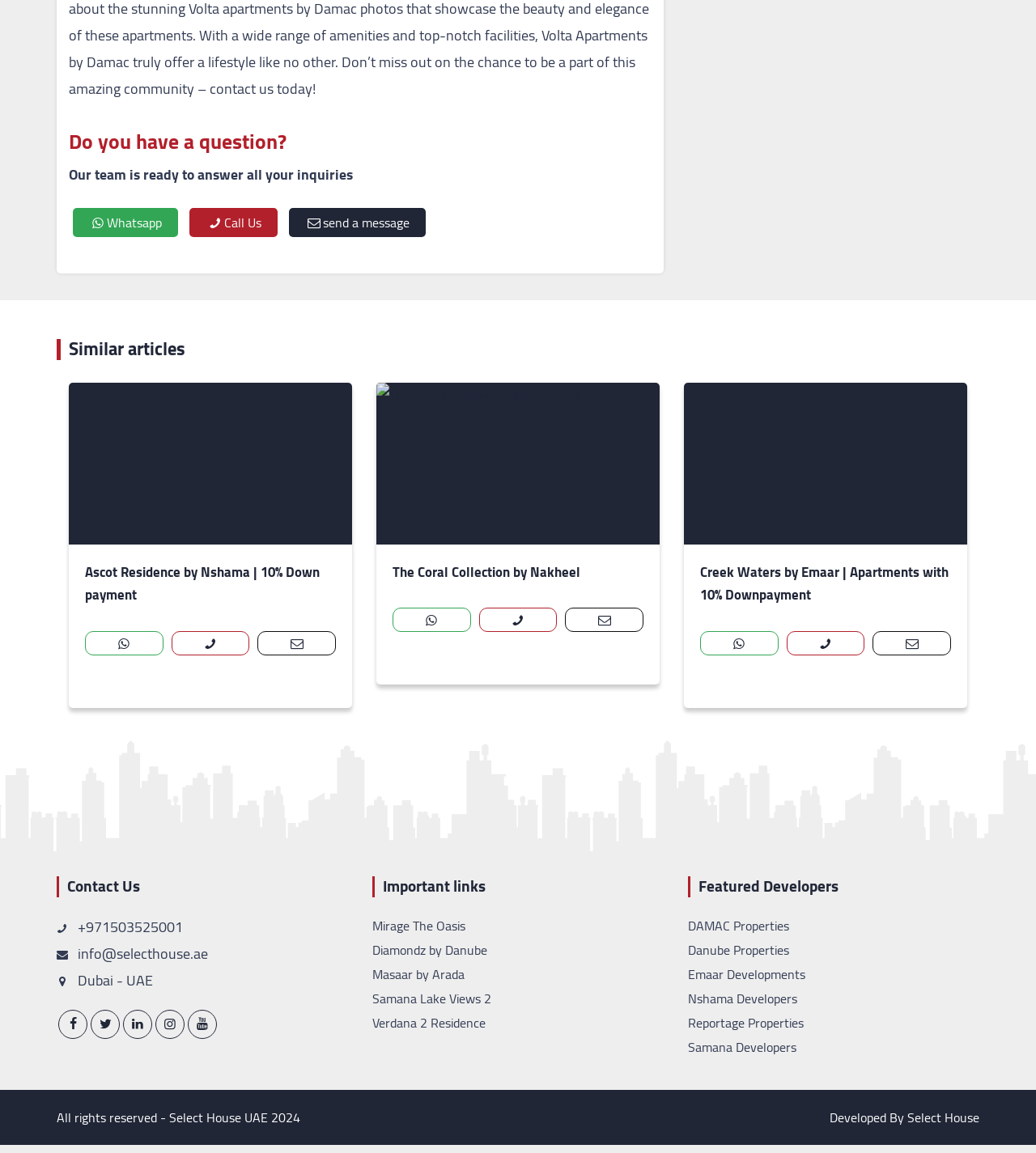Locate the UI element described as follows: "Diamondz by Danube". Return the bounding box coordinates as four float numbers between 0 and 1 in the order [left, top, right, bottom].

[0.359, 0.813, 0.47, 0.834]